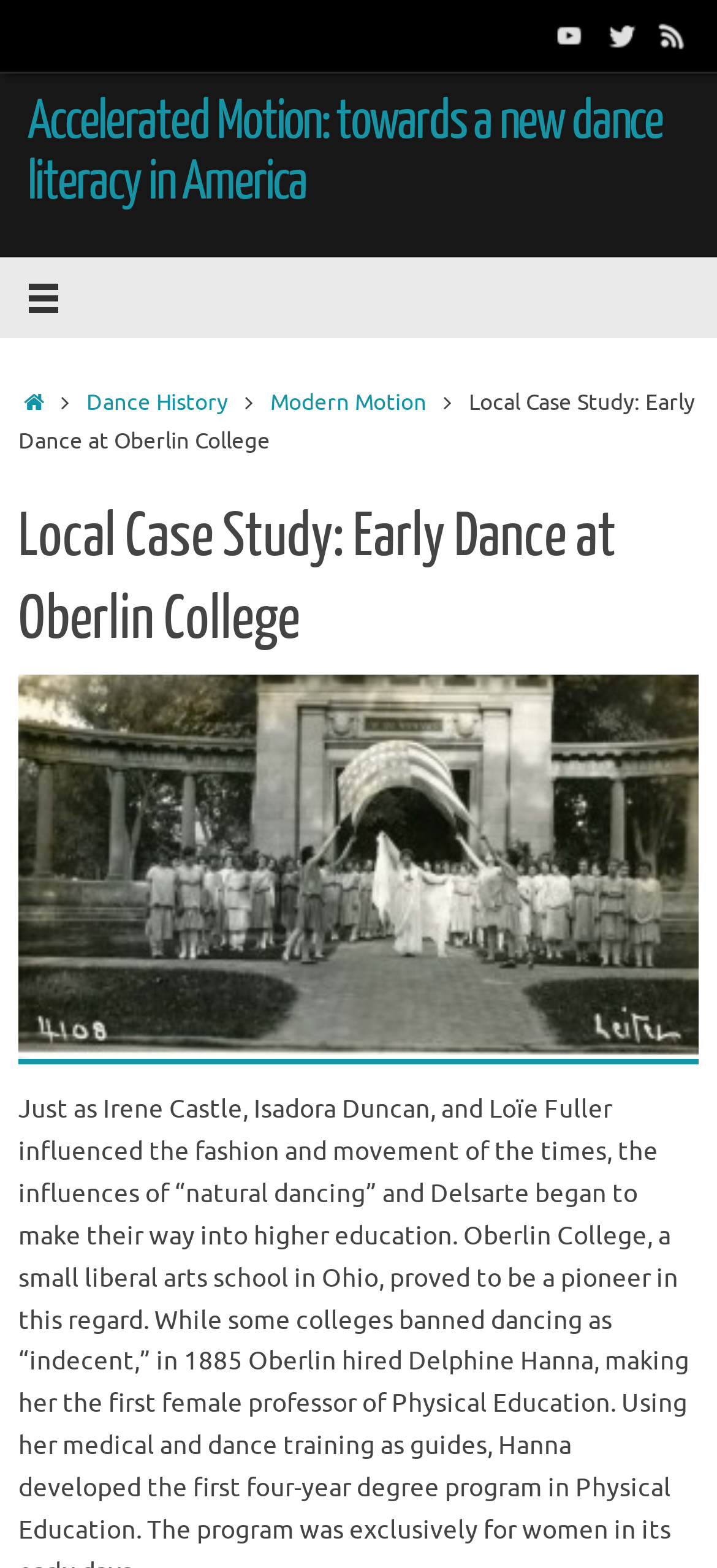Given the content of the image, can you provide a detailed answer to the question?
What is the content type of the webpage?

The webpage's structure, with a heading, image, and text, suggests that it is a blog or article page, possibly part of a larger website or online publication, and the presence of links to other pages or sections supports this conclusion.